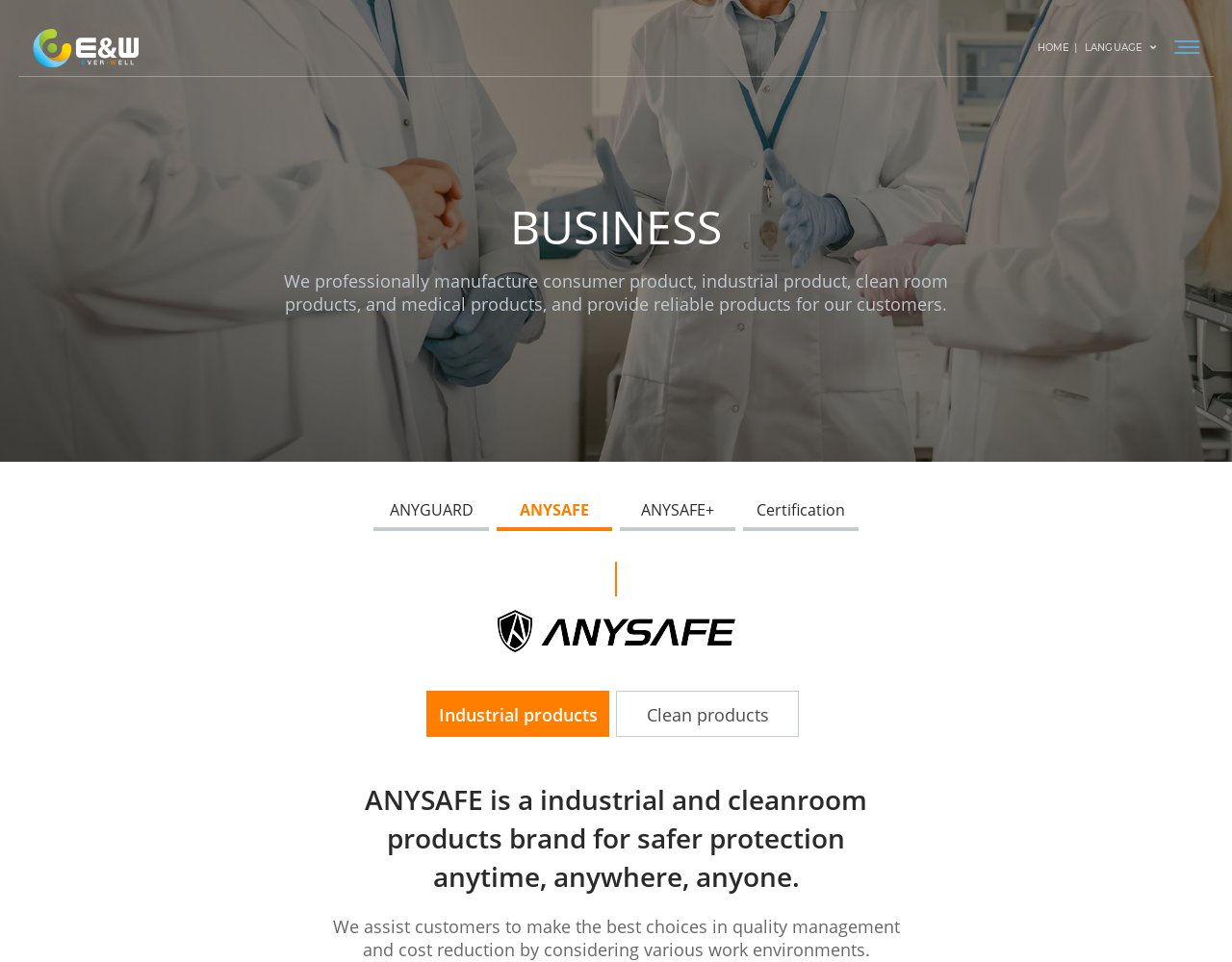Pinpoint the bounding box coordinates of the clickable element to carry out the following instruction: "Click the Industrial products link."

[0.347, 0.719, 0.494, 0.765]